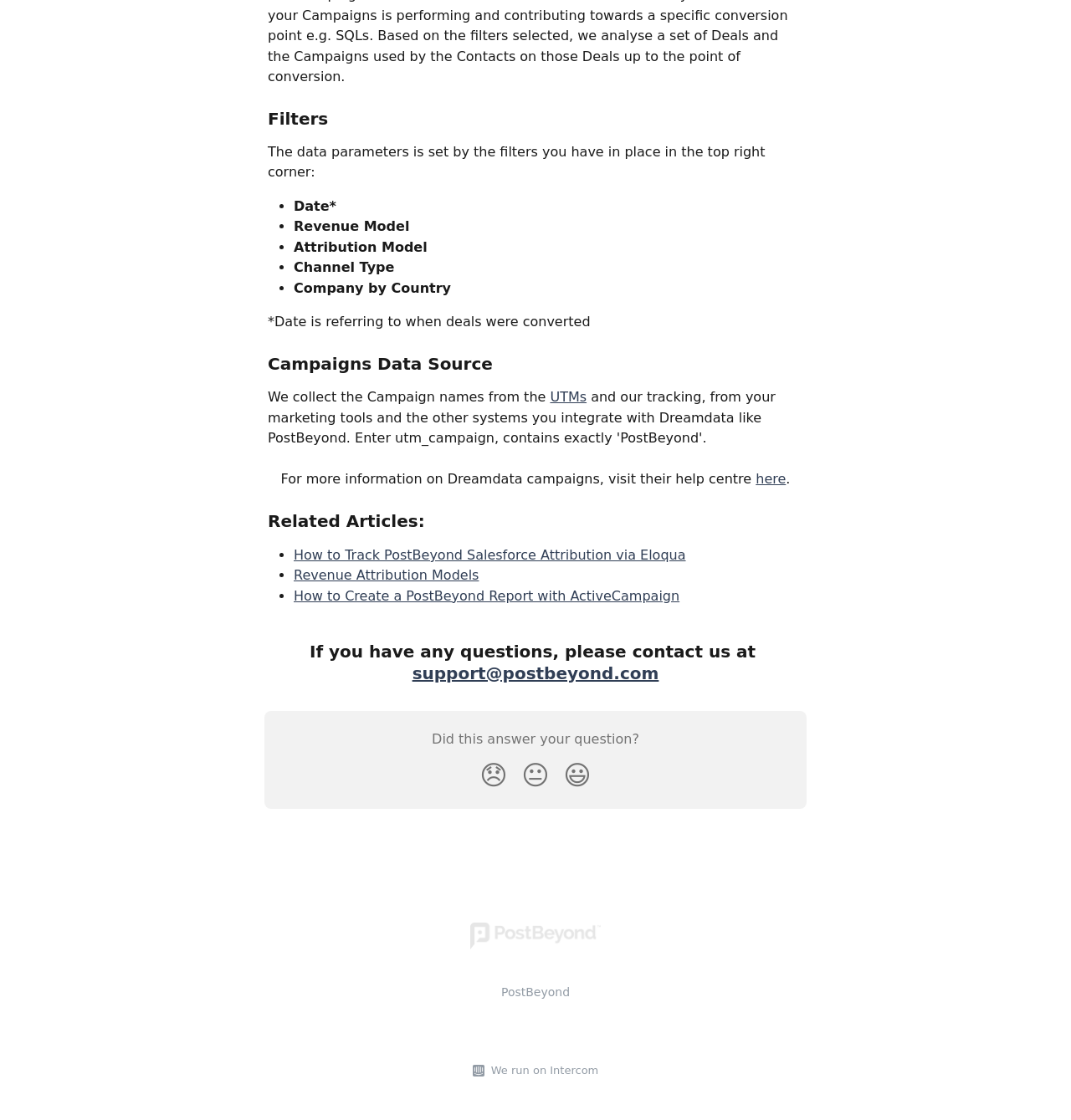Determine the bounding box coordinates of the UI element that matches the following description: "We run on Intercom". The coordinates should be four float numbers between 0 and 1 in the format [left, top, right, bottom].

[0.452, 0.948, 0.559, 0.964]